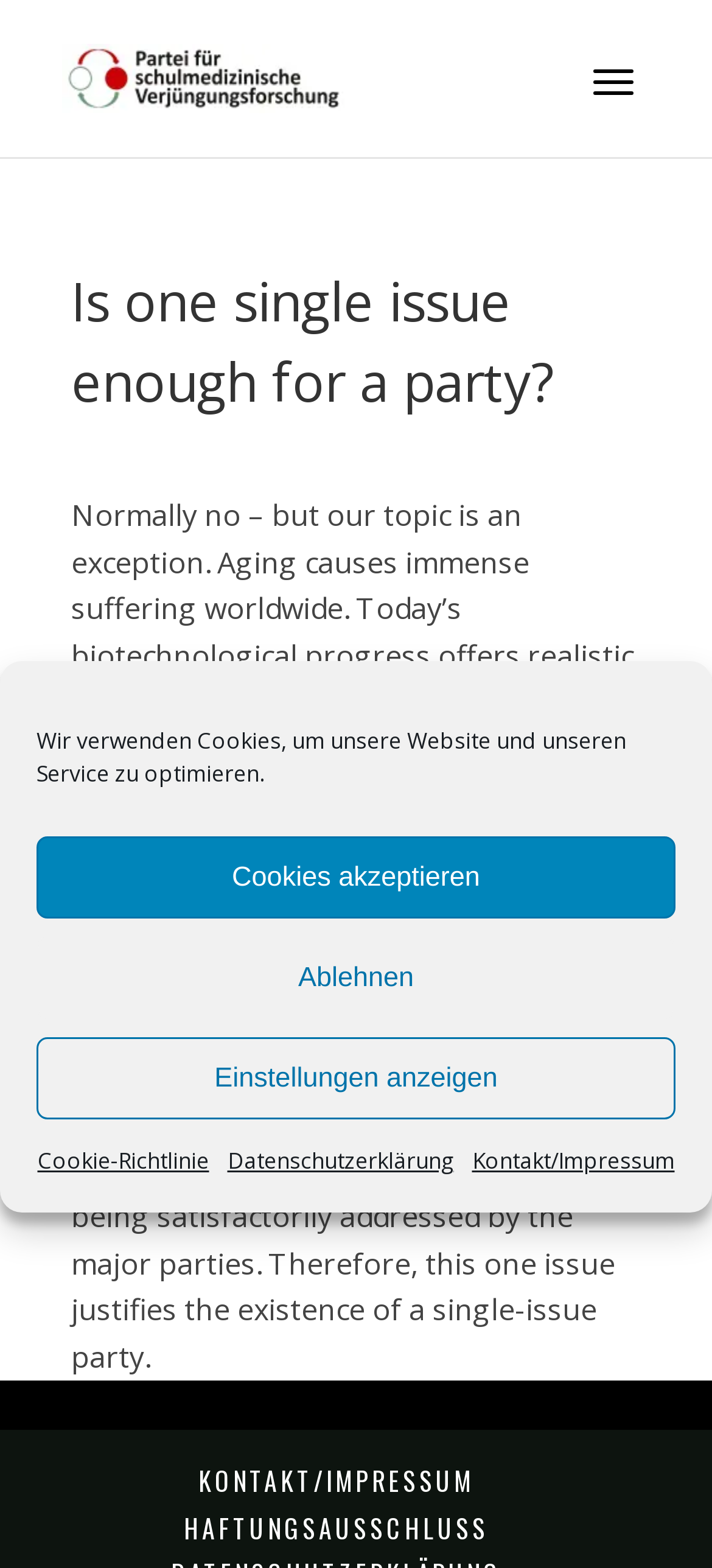Using the element description: "alt="Partei für schulmedizinische Verjüngungsforschung"", determine the bounding box coordinates. The coordinates should be in the format [left, top, right, bottom], with values between 0 and 1.

[0.087, 0.033, 0.487, 0.061]